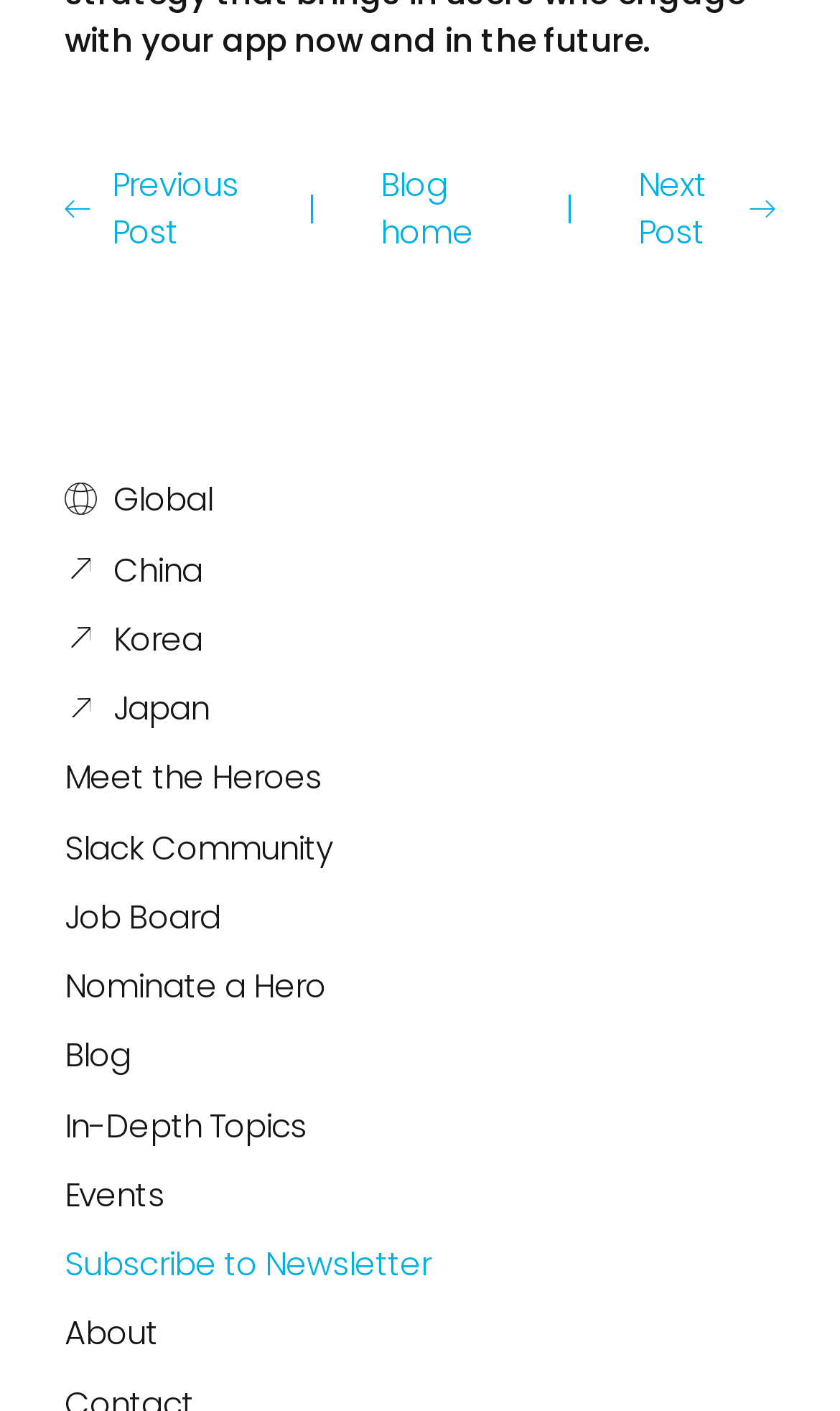How many image elements are there?
Give a single word or phrase as your answer by examining the image.

7